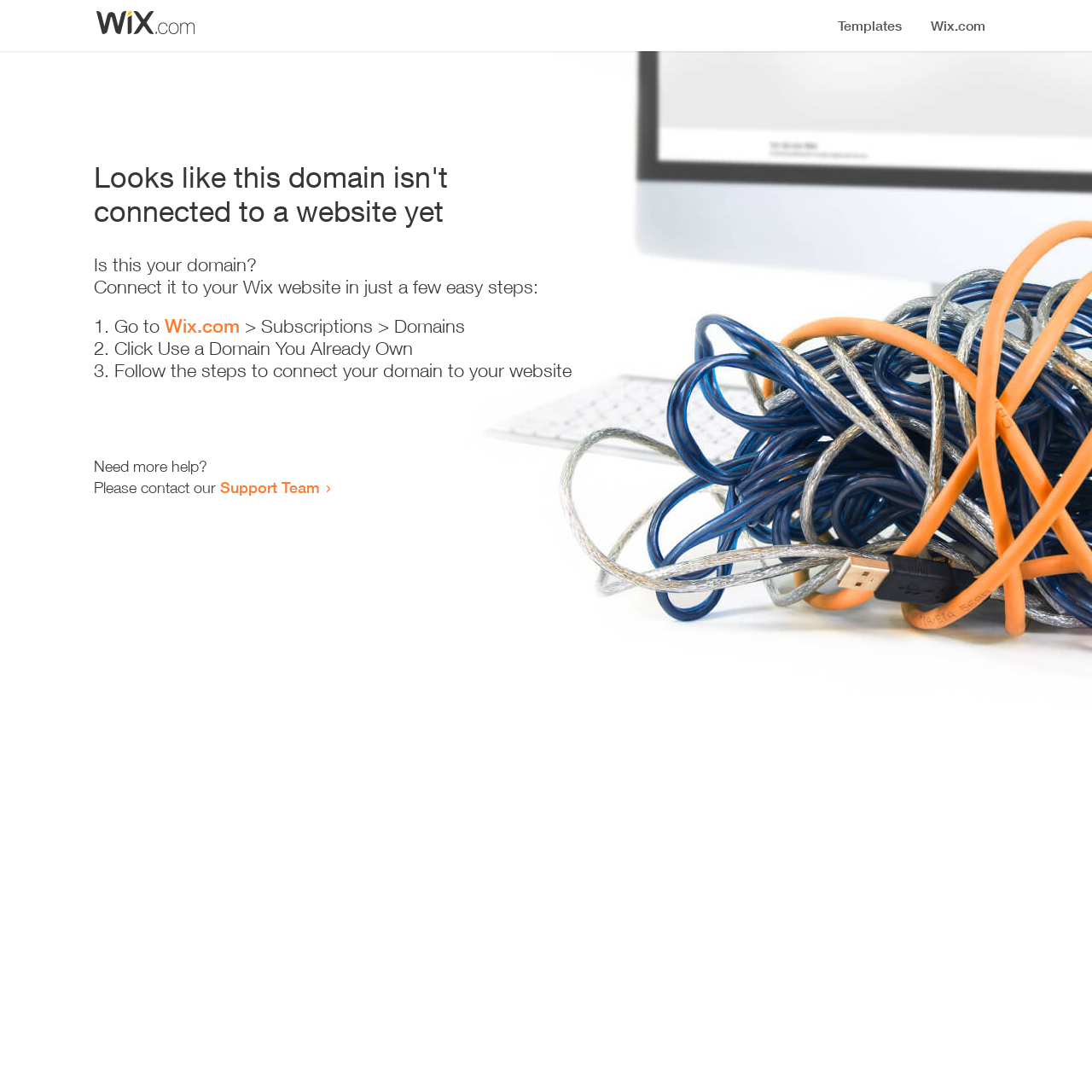Please identify the webpage's heading and generate its text content.

Looks like this domain isn't
connected to a website yet